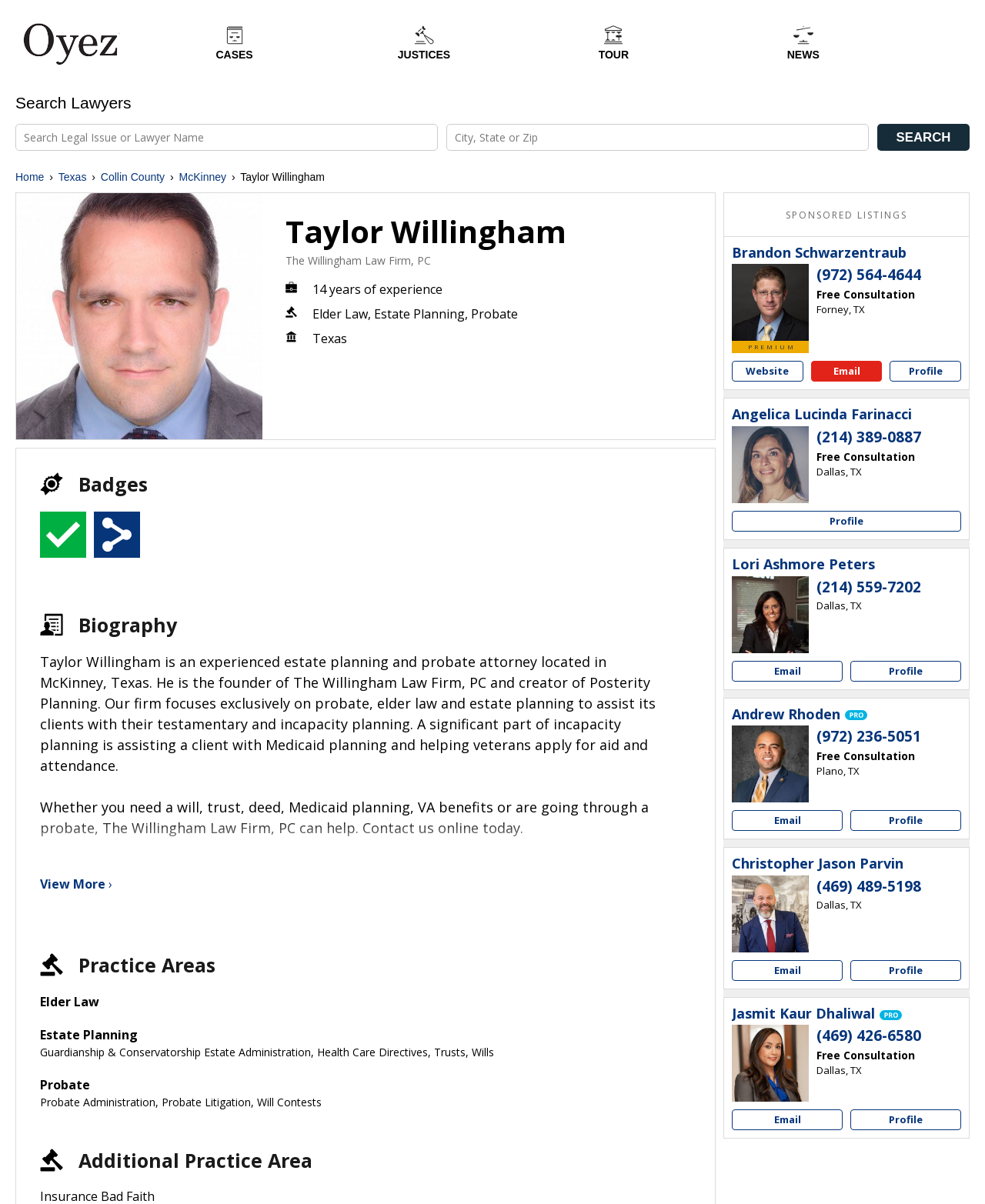Please identify the bounding box coordinates of the clickable area that will fulfill the following instruction: "Contact Brandon Schwarzentraub". The coordinates should be in the format of four float numbers between 0 and 1, i.e., [left, top, right, bottom].

[0.829, 0.22, 0.935, 0.237]